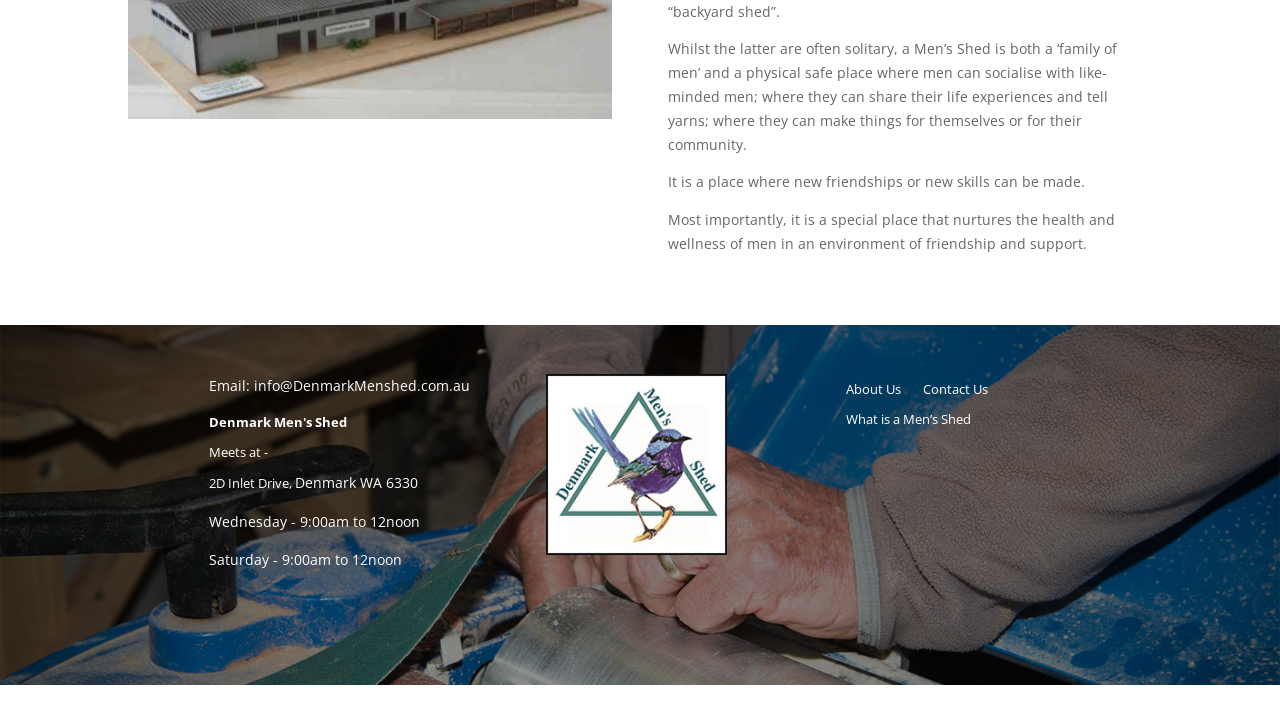From the webpage screenshot, predict the bounding box of the UI element that matches this description: "Contact Us".

[0.721, 0.539, 0.772, 0.57]